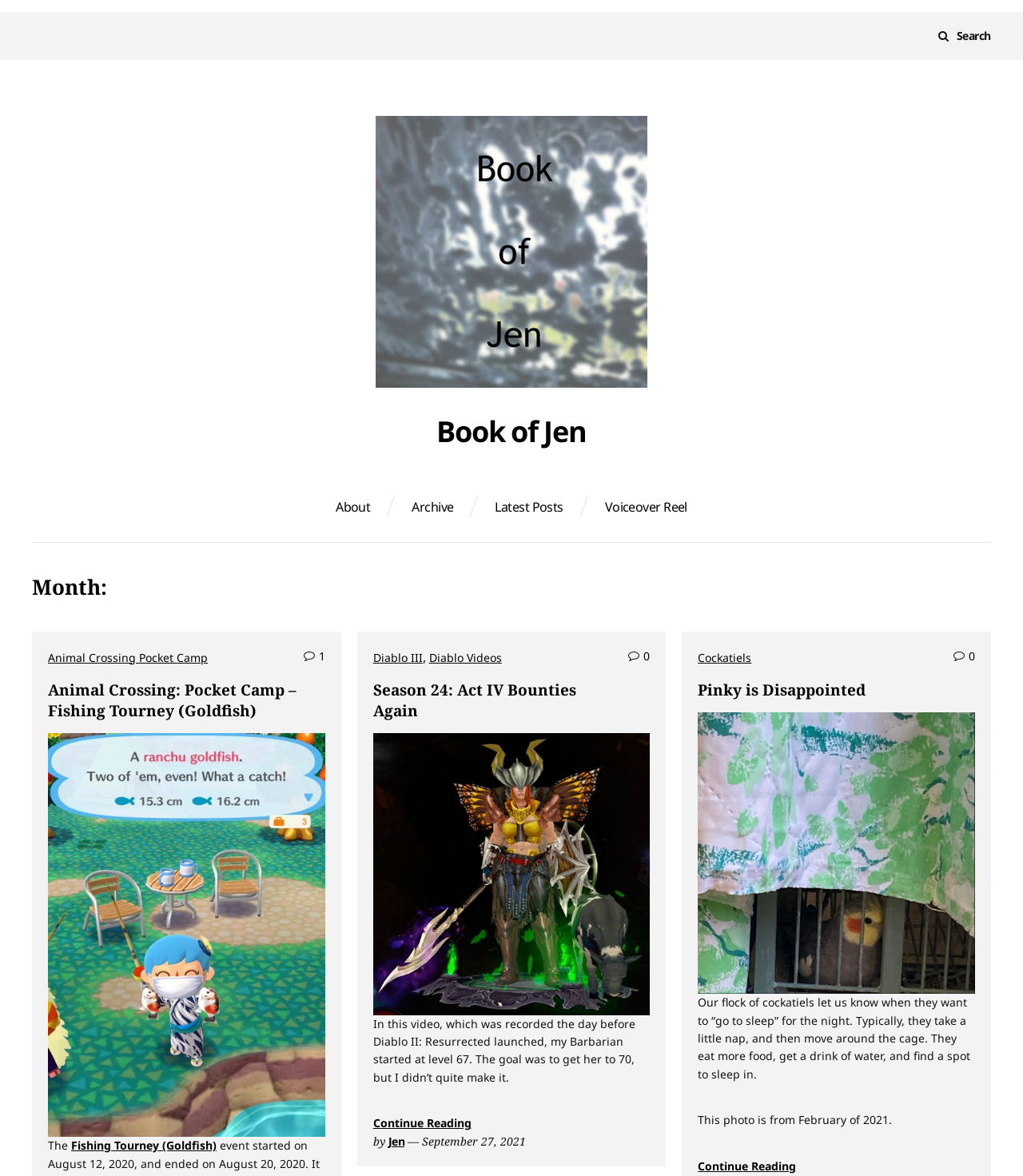Determine the bounding box coordinates for the area that should be clicked to carry out the following instruction: "Click on 'CELEBRATE INDIAN FESTIVAL'".

None